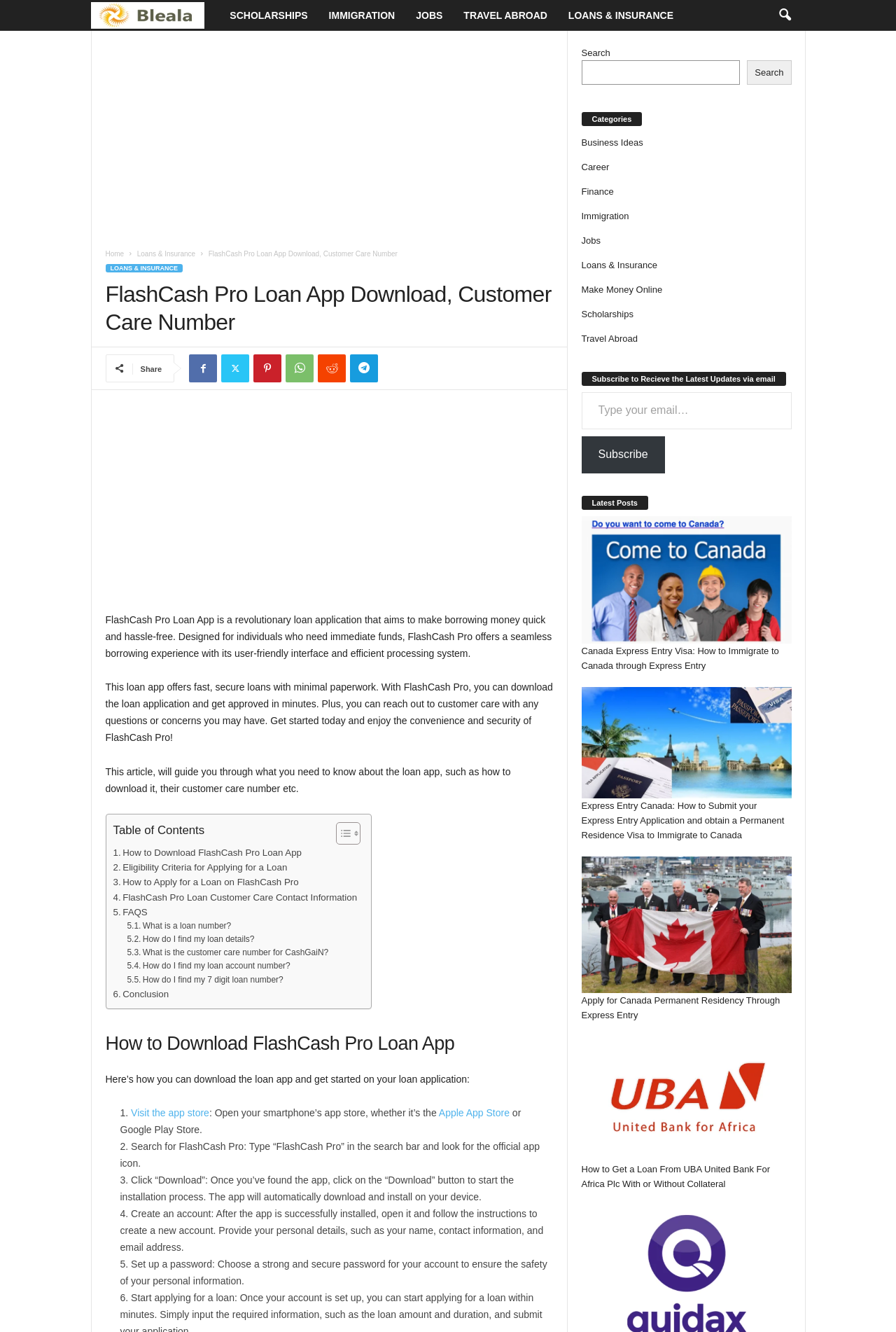Produce an elaborate caption capturing the essence of the webpage.

The webpage is about the FlashCash Pro Loan App, a revolutionary loan application that aims to make borrowing money quick and hassle-free. At the top of the page, there is a navigation bar with links to various categories such as Business Ideas, Career, Finance, Immigration, Jobs, Loans & Insurance, Make Money Online, Scholarships, and Travel Abroad. 

Below the navigation bar, there is a search bar where users can search for specific topics. On the left side of the page, there is a table of contents with links to different sections of the article, including "How to Download FlashCash Pro Loan App", "Eligibility Criteria for Applying for a Loan", "How to Apply for a Loan on FlashCash Pro", "FlashCash Pro Loan Customer Care Contact Information", "FAQS", and "Conclusion".

The main content of the page is divided into sections, each with a heading and descriptive text. The first section explains the benefits of using FlashCash Pro Loan App, including fast, secure loans with minimal paperwork. The second section provides a step-by-step guide on how to download the loan app and get started on the loan application process. 

Throughout the page, there are several links to other relevant articles and resources, as well as advertisements and calls-to-action to encourage users to subscribe to receive the latest updates via email.